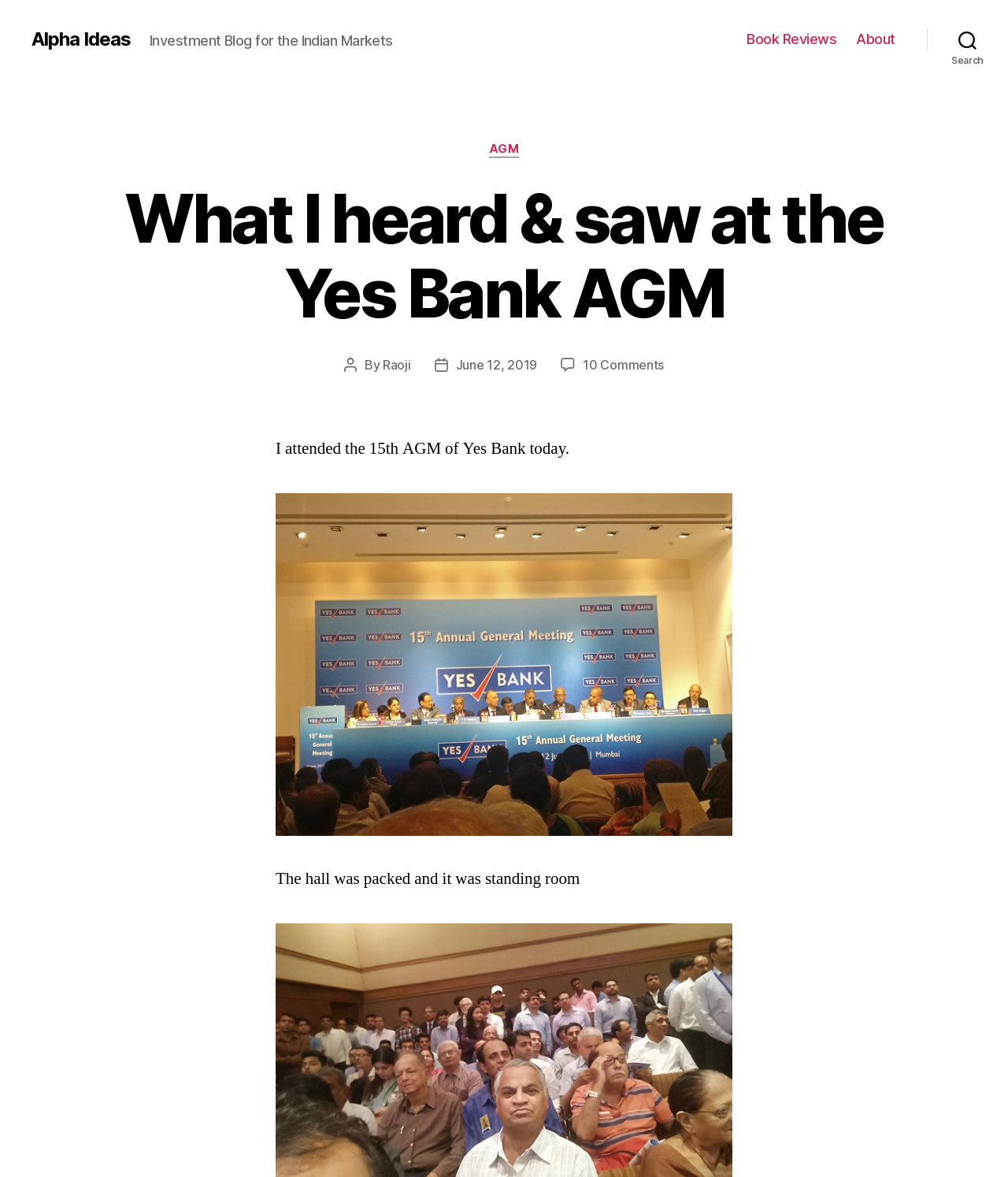Bounding box coordinates are given in the format (top-left x, top-left y, bottom-right x, bottom-right y). All values should be floating point numbers between 0 and 1. Provide the bounding box coordinate for the UI element described as: Alpha Ideas

[0.031, 0.025, 0.13, 0.041]